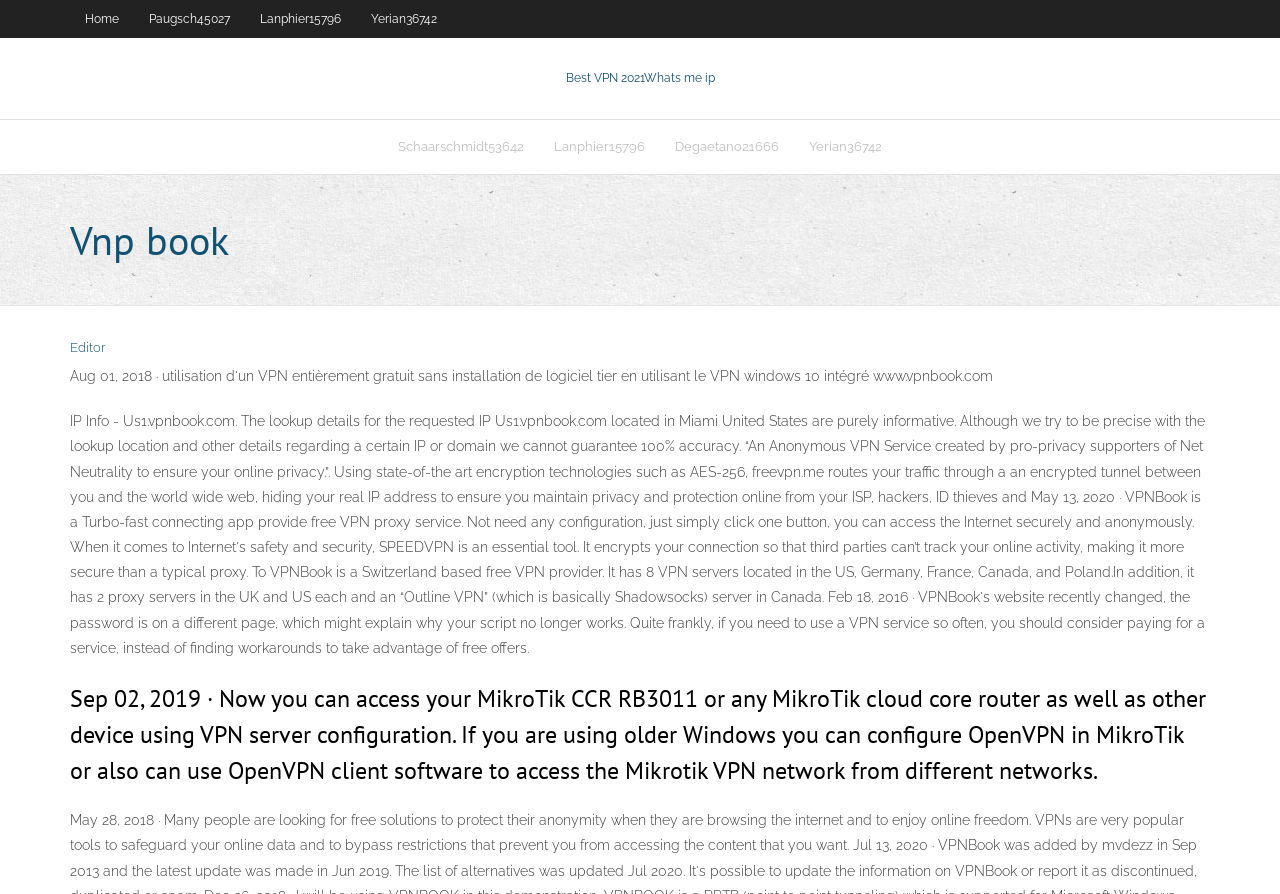Find the bounding box coordinates of the clickable element required to execute the following instruction: "Click on Home". Provide the coordinates as four float numbers between 0 and 1, i.e., [left, top, right, bottom].

[0.055, 0.0, 0.105, 0.042]